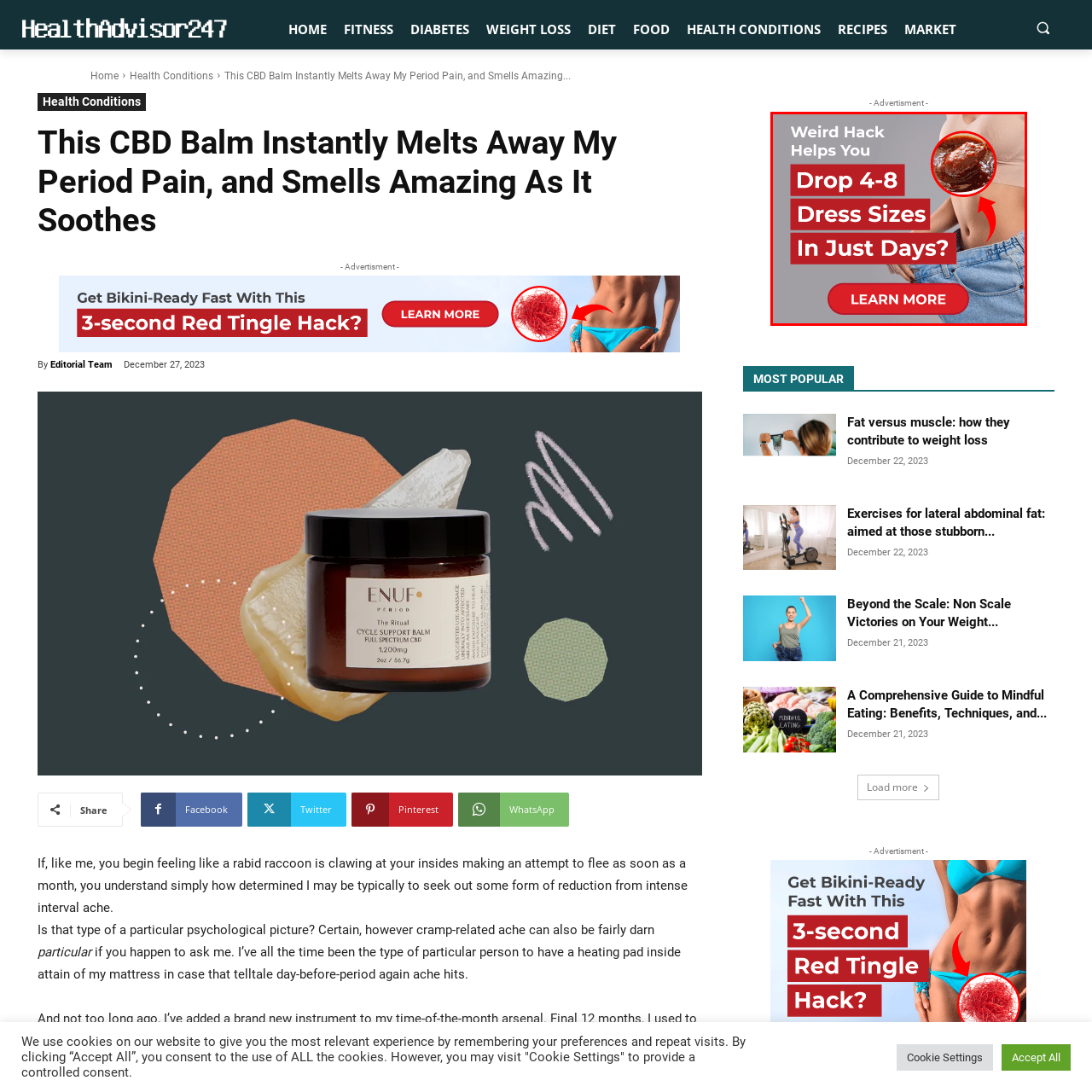Refer to the image contained within the red box, What is the purpose of the arrow?
 Provide your response as a single word or phrase.

To point to an inset image